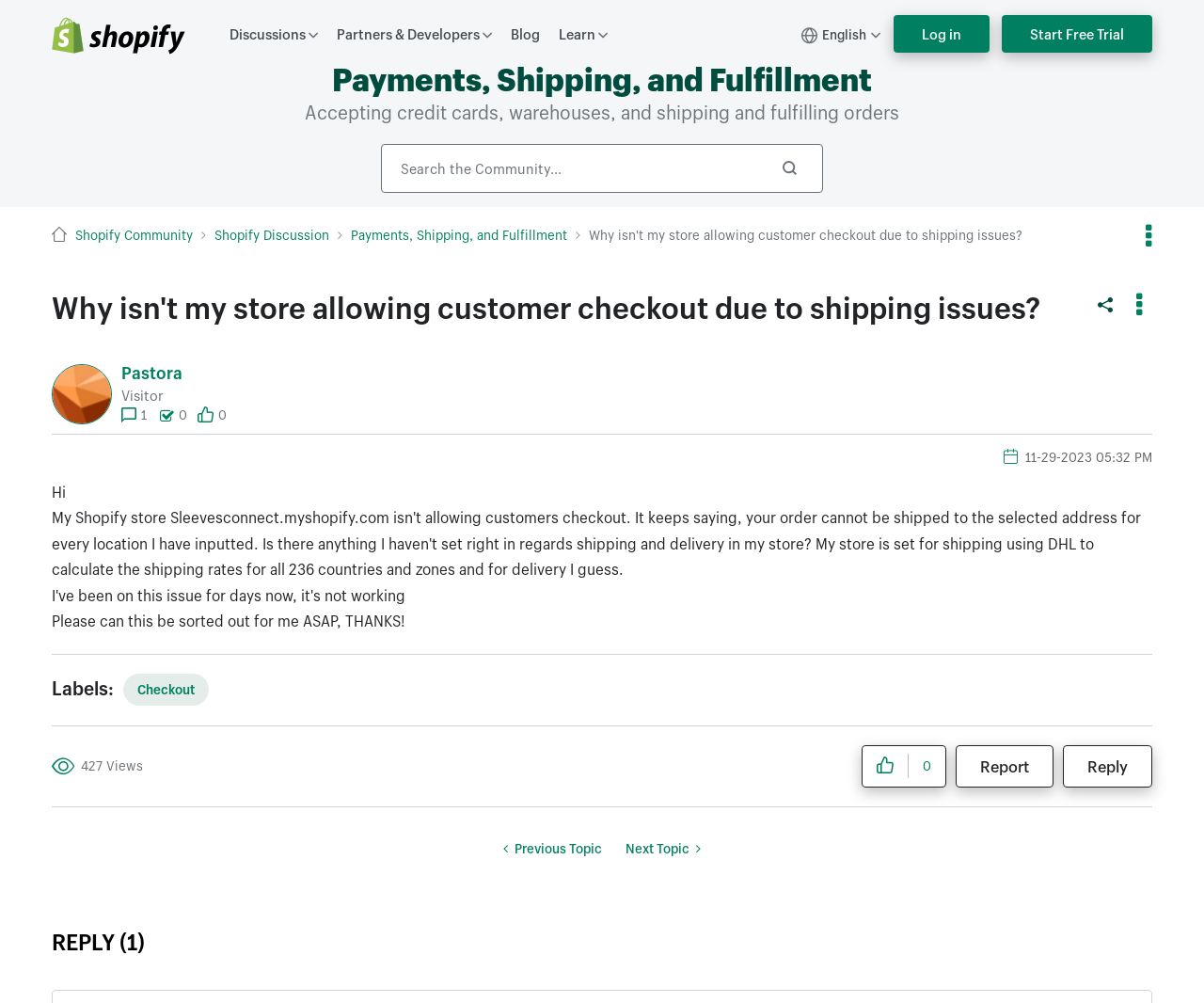Specify the bounding box coordinates of the area that needs to be clicked to achieve the following instruction: "Reply to the post".

[0.883, 0.743, 0.957, 0.785]